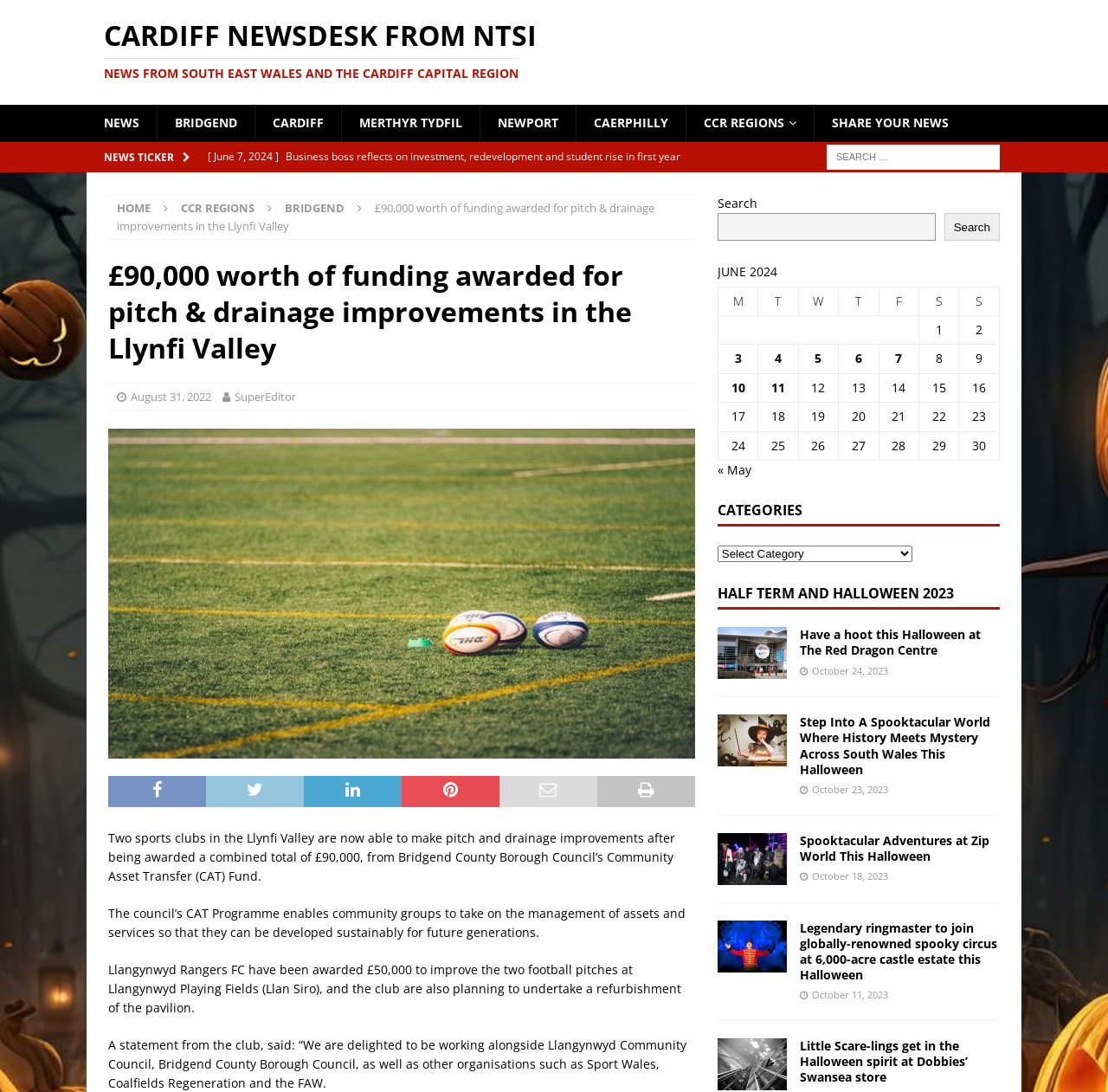Based on the element description "October 11, 2023", predict the bounding box coordinates of the UI element.

[0.733, 0.905, 0.801, 0.917]